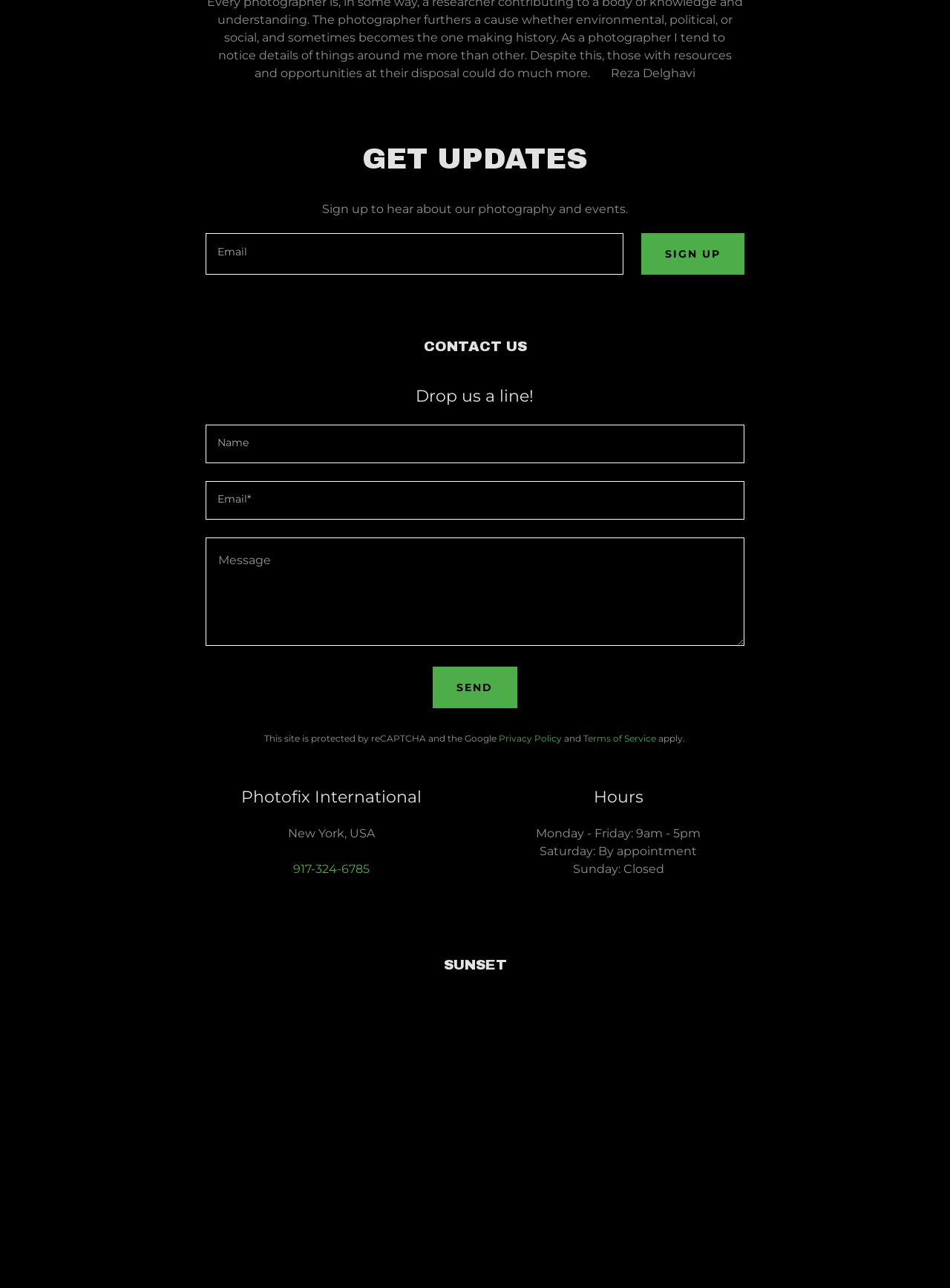Provide a brief response to the question below using one word or phrase:
What is the purpose of the 'SIGN UP' button?

To receive updates